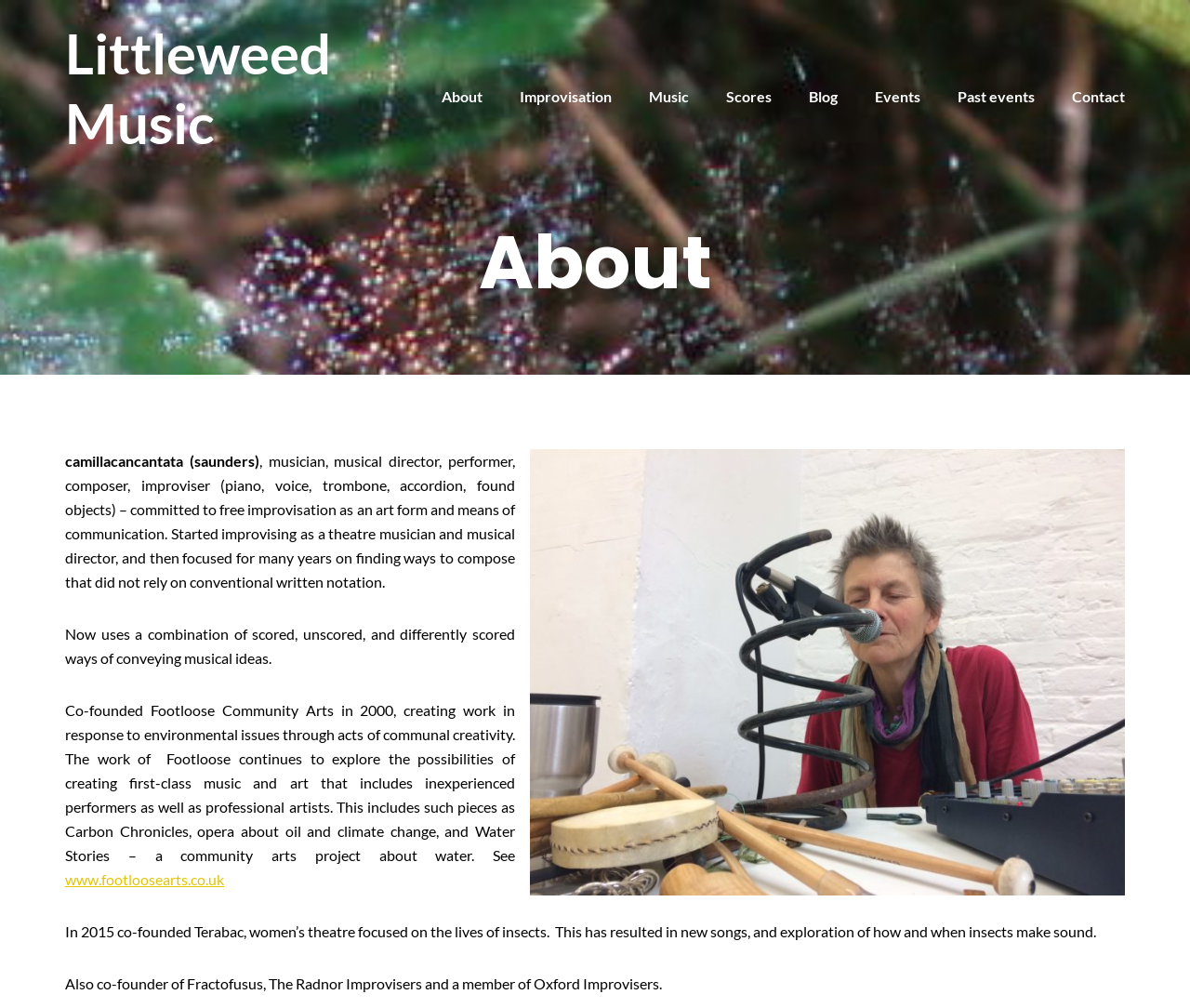Pinpoint the bounding box coordinates of the element you need to click to execute the following instruction: "Click on the 'Littleweed Music' link". The bounding box should be represented by four float numbers between 0 and 1, in the format [left, top, right, bottom].

[0.055, 0.018, 0.336, 0.157]